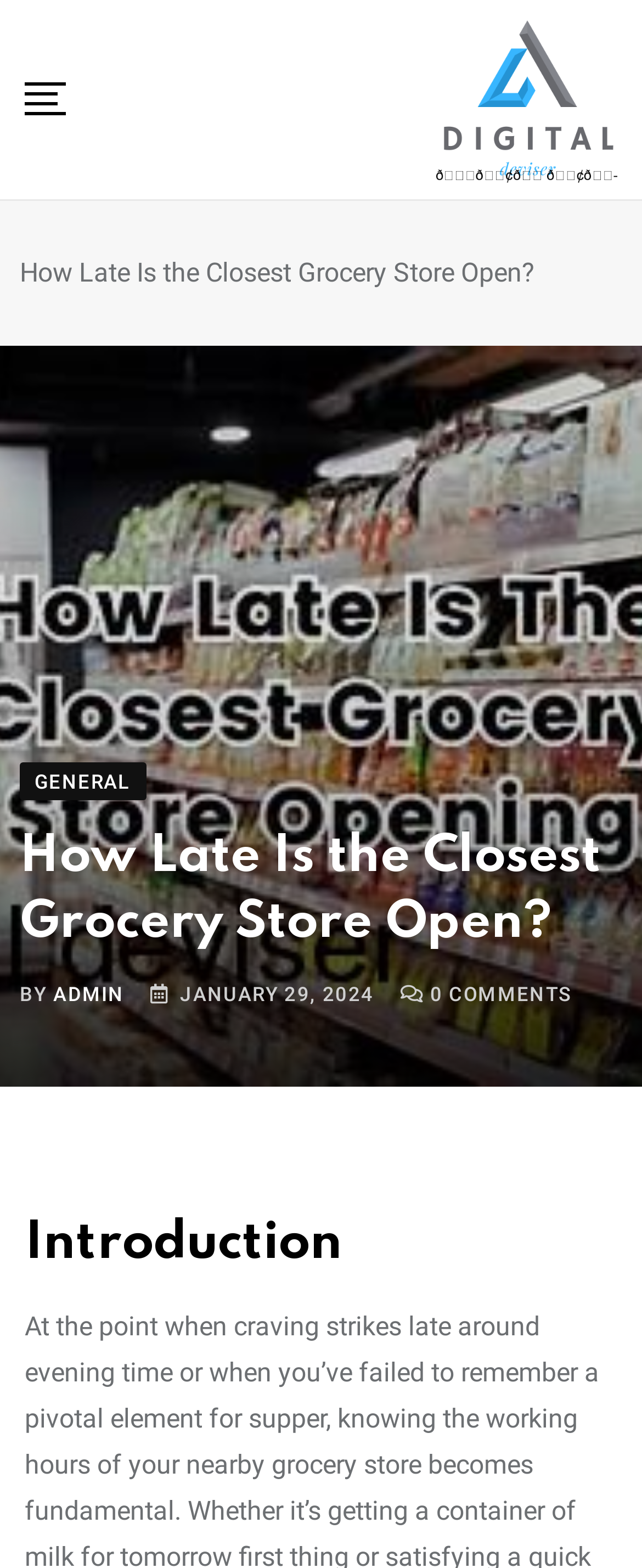Provide a short, one-word or phrase answer to the question below:
What is the category of the article?

GENERAL